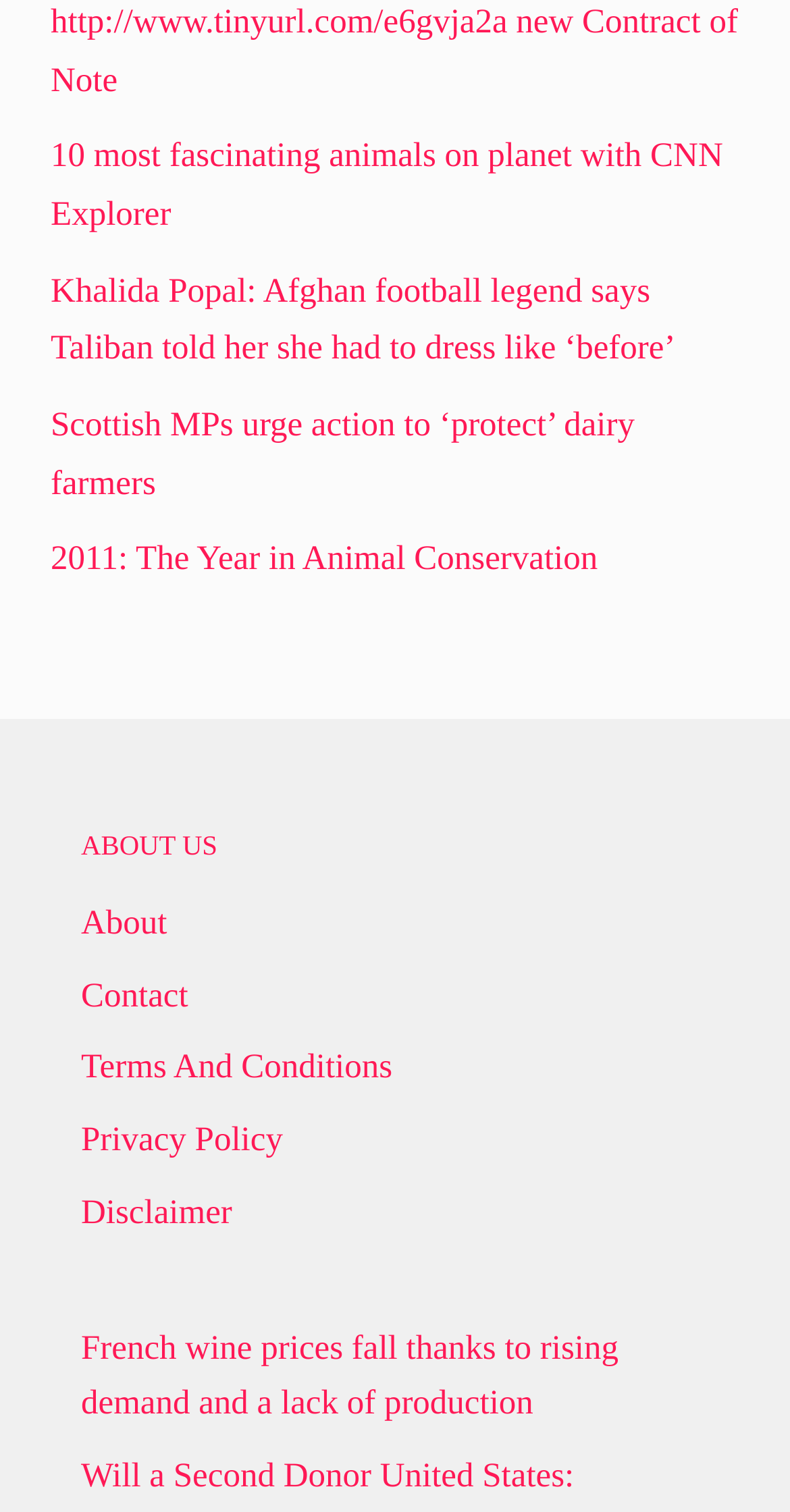Determine the bounding box coordinates for the region that must be clicked to execute the following instruction: "View Cathérine Lovatt's portfolio".

None